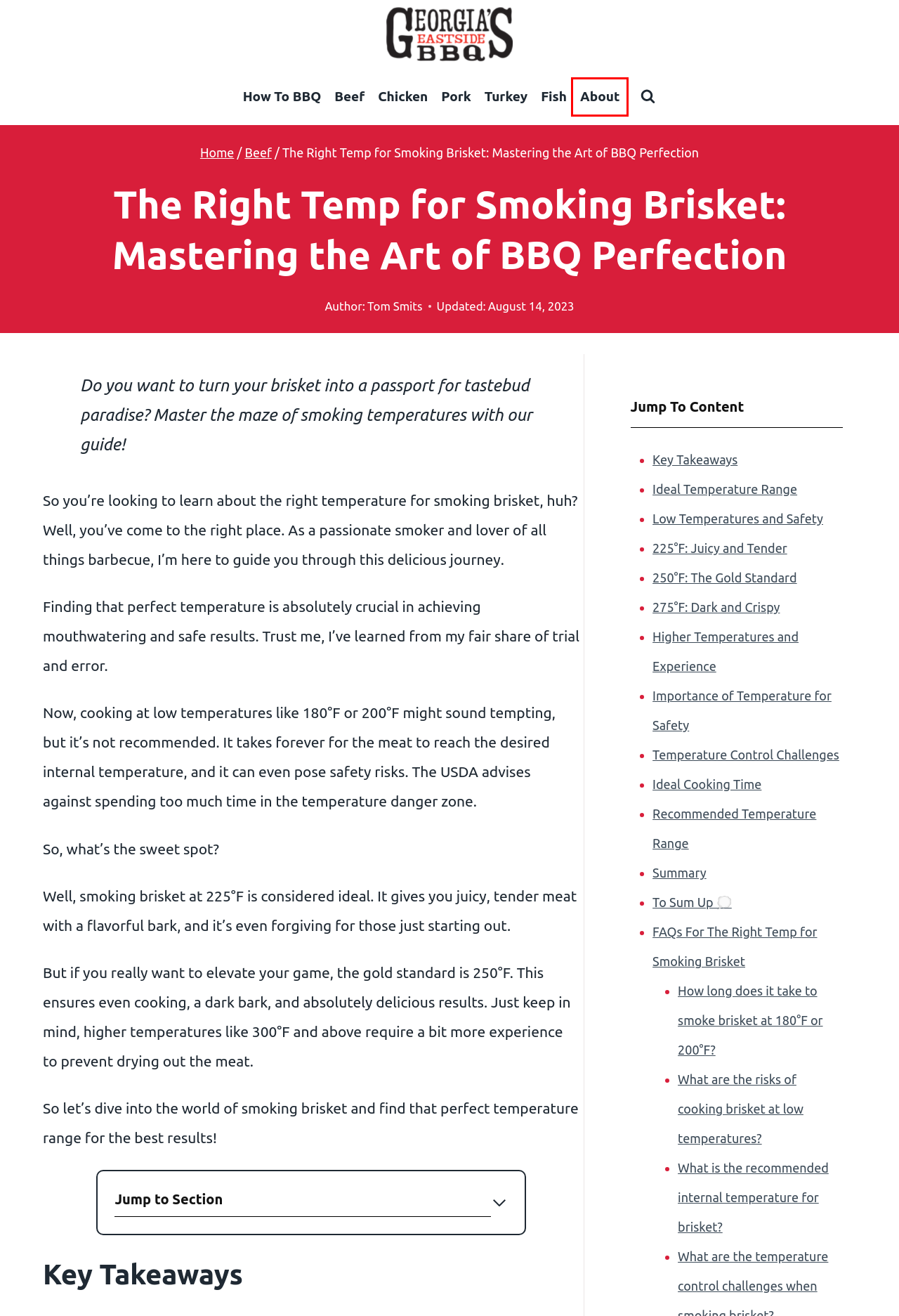With the provided screenshot showing a webpage and a red bounding box, determine which webpage description best fits the new page that appears after clicking the element inside the red box. Here are the options:
A. About - Georgia's Eastside BBQ
B. Georgia's Eastside BBQ - THE BBQ Resource!
C. Beef - Georgia's Eastside BBQ
D. Turkey - Georgia's Eastside BBQ
E. Chicken - Georgia's Eastside BBQ
F. Fish - Georgia's Eastside BBQ
G. How To BBQ - Georgia's Eastside BBQ
H. Pork - Georgia's Eastside BBQ

A